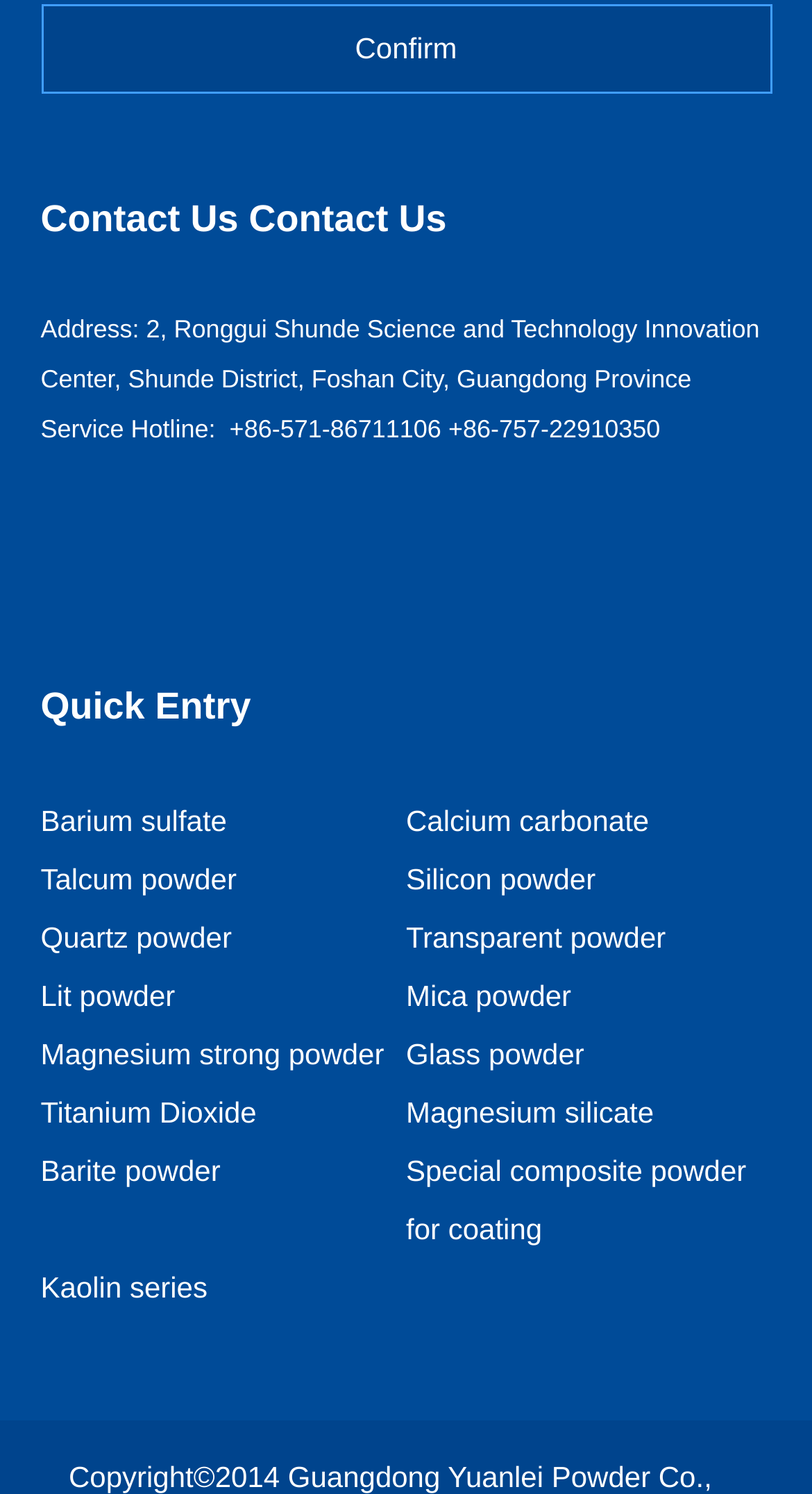Select the bounding box coordinates of the element I need to click to carry out the following instruction: "Contact Us".

[0.05, 0.133, 0.55, 0.161]